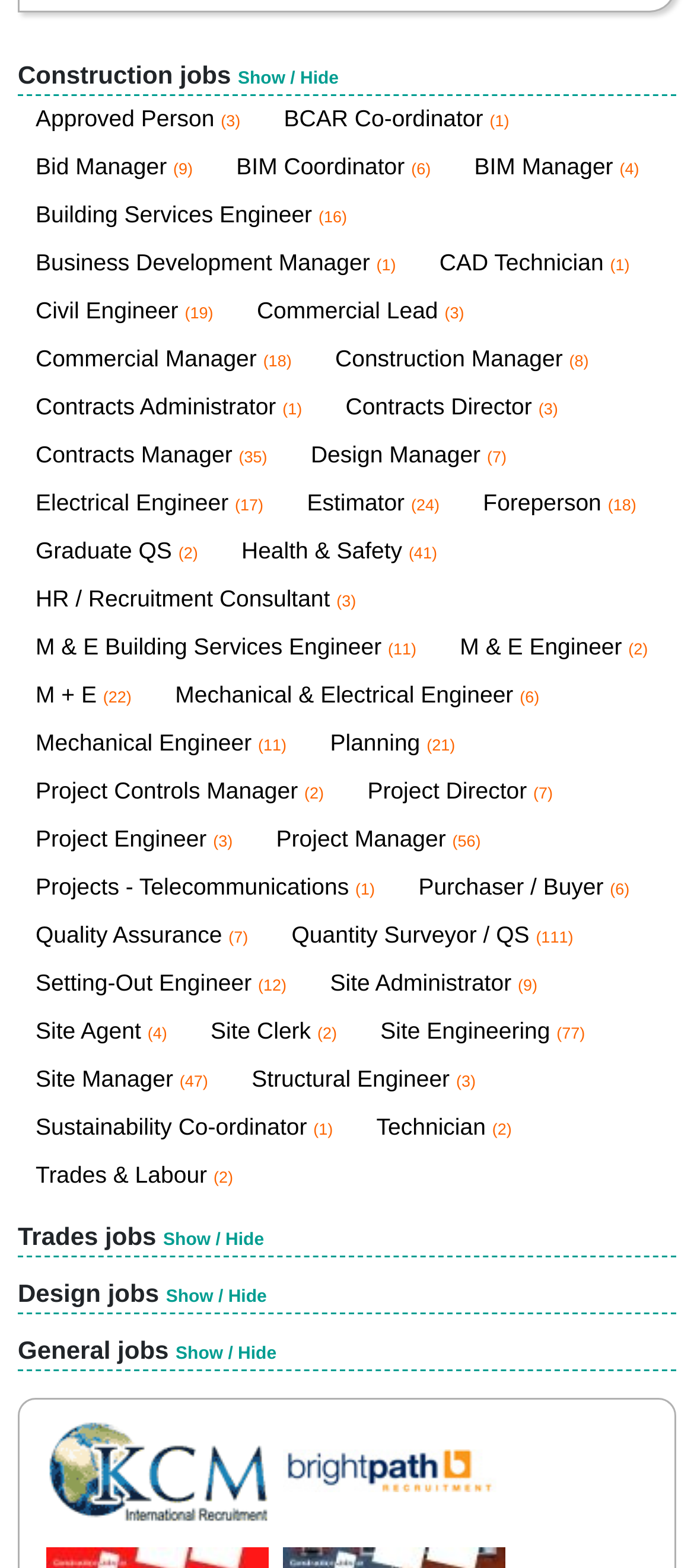Determine the bounding box coordinates of the clickable region to execute the instruction: "Explore Project Manager jobs". The coordinates should be four float numbers between 0 and 1, denoted as [left, top, right, bottom].

[0.372, 0.515, 0.718, 0.555]